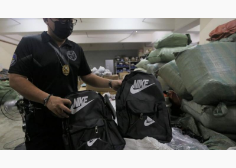Give an elaborate caption for the image.

The image depicts a law enforcement officer holding two counterfeit Nike backpacks in a warehouse setting. The officer, dressed in black attire and wearing a mask, stands amidst stacks of large bags and boxes, likely filled with illicit goods. This scene illustrates the ongoing efforts of the Bureau of Customs in combating the importation and distribution of fake merchandise, emphasizing the impact of recent operations targeting counterfeit products, including well-known brands like Nike. The background suggests a storage area, highlighting the scale of the issue with counterfeit goods being seized during inspections.